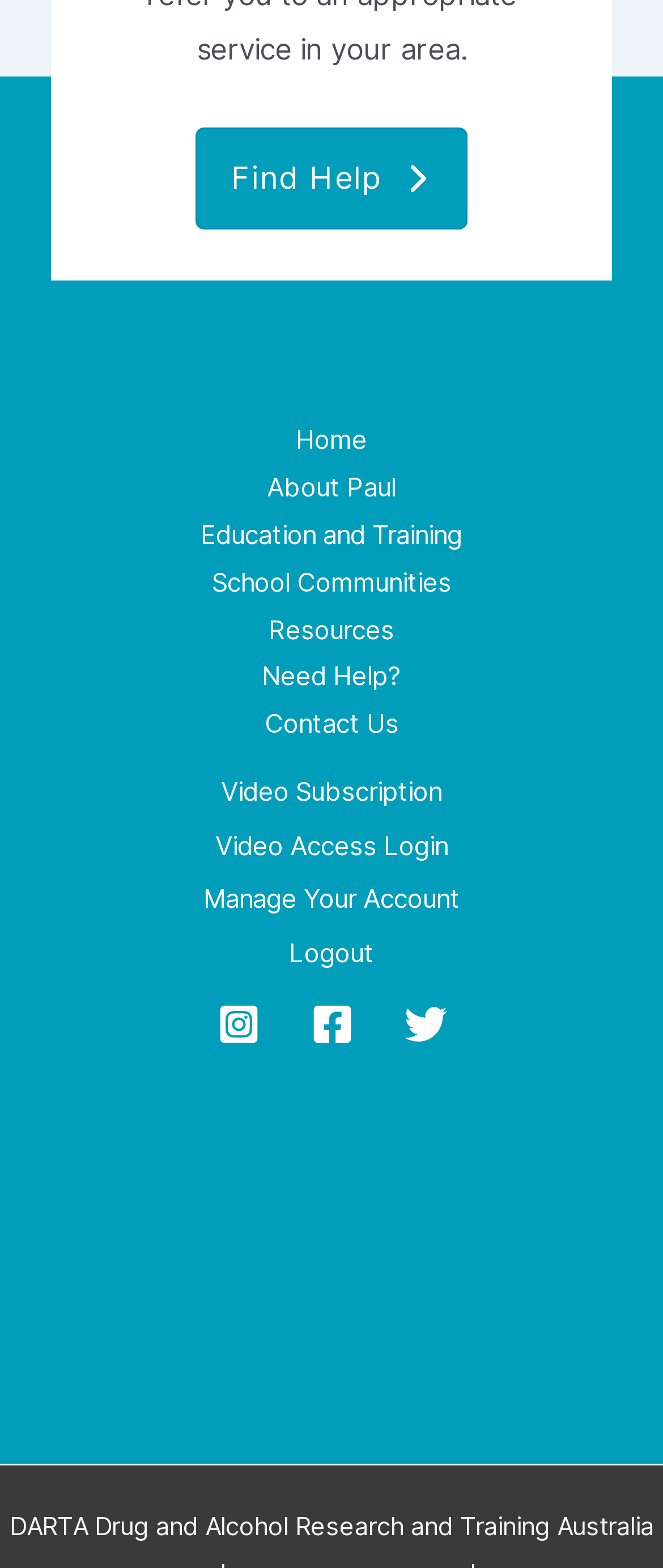Specify the bounding box coordinates of the area to click in order to follow the given instruction: "Access Video Subscription."

[0.333, 0.494, 0.667, 0.515]